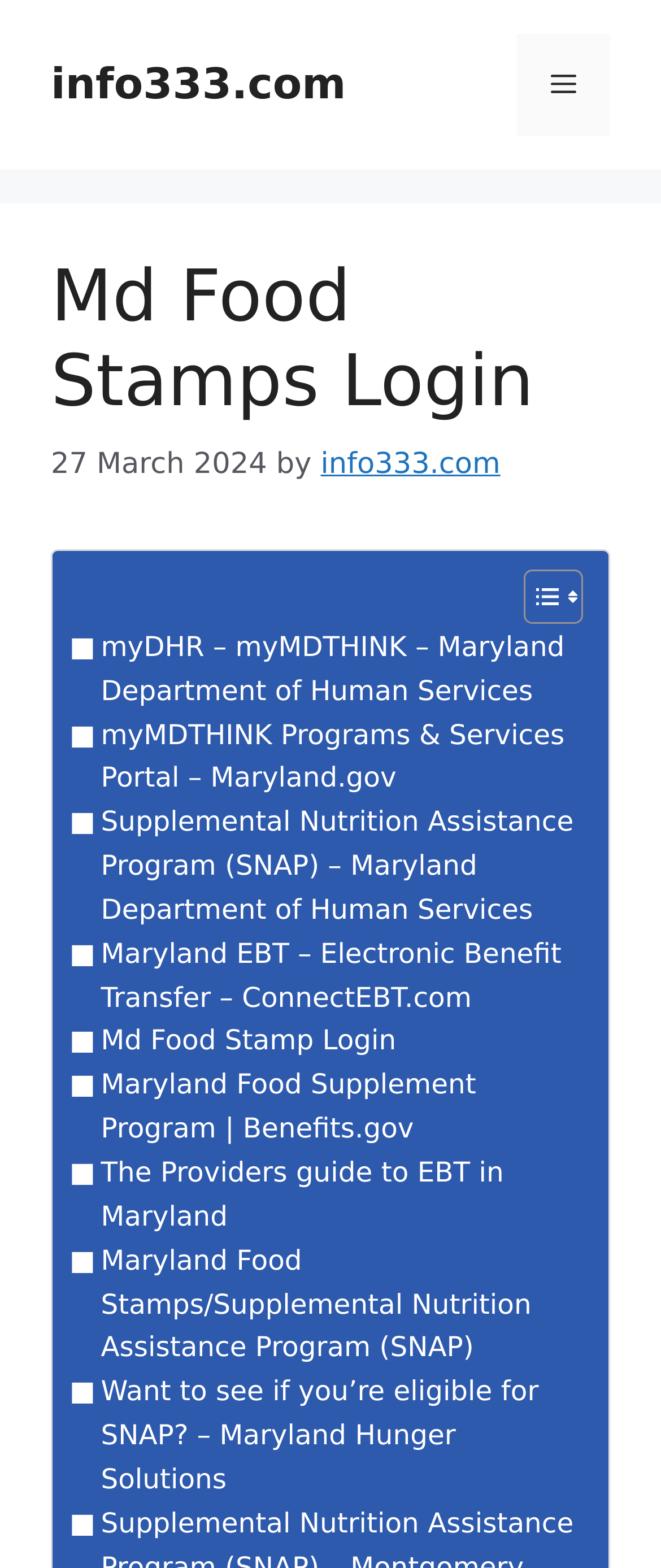Can you provide the bounding box coordinates for the element that should be clicked to implement the instruction: "Click the 'Menu' button"?

[0.782, 0.022, 0.923, 0.086]